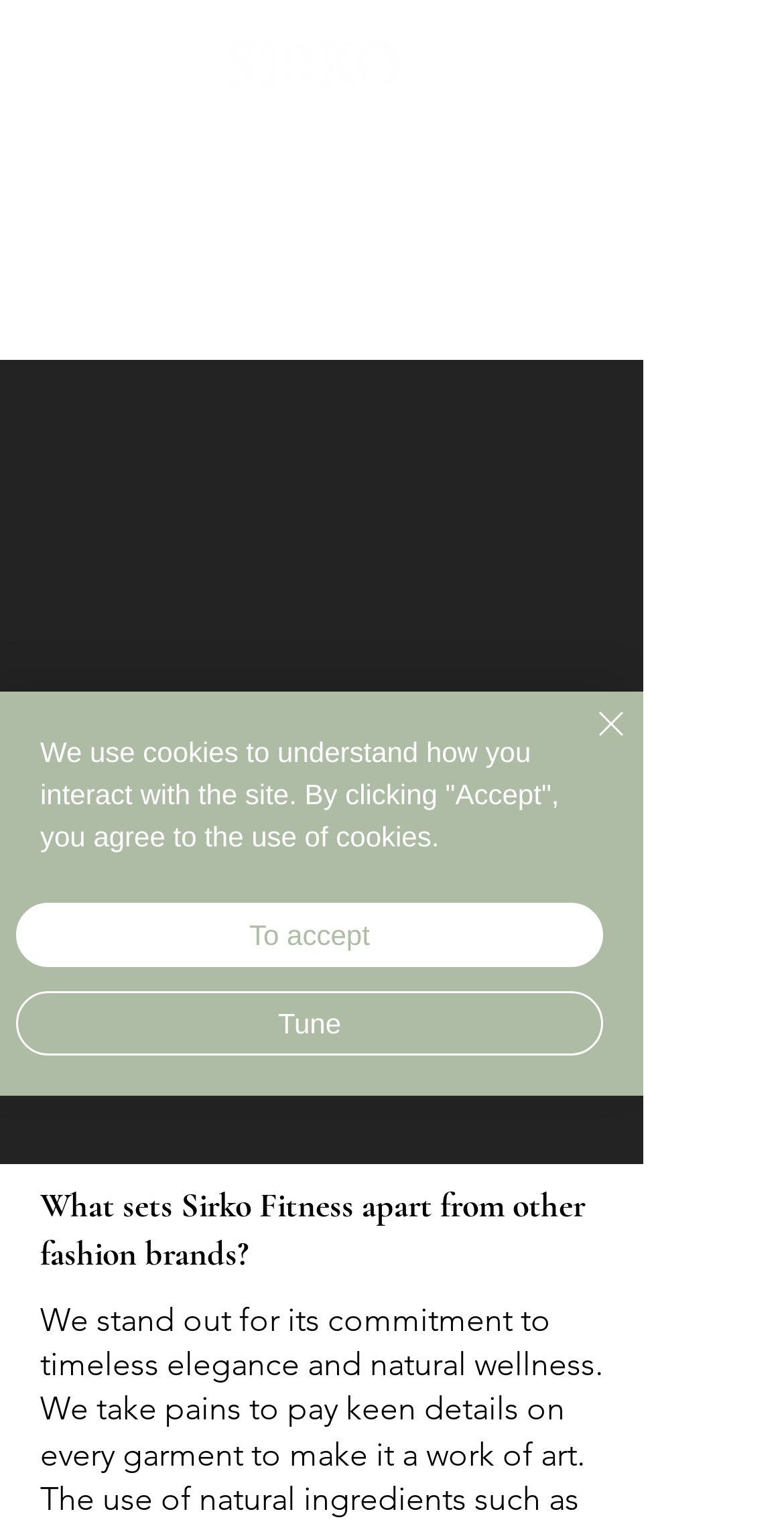Create an in-depth description of the webpage, covering main sections.

The webpage is a FAQ page for Sirko Retreat, featuring a prominent image at the top, taking up most of the width. Below the image, there is a link to a cart with 0 items, accompanied by an SVG icon. To the right of the cart link, an "Open navigation menu" button is situated.

The main content of the page starts with a heading that asks "What sets Sirko Fitness apart from other fashion brands?" This heading is positioned near the top of the page, slightly offset to the left.

On the bottom right corner of the page, there is a "Chat" button, accompanied by a small image. Above the chat button, a cookie alert notification is displayed, which spans across most of the page's width. The notification contains three buttons: "To accept", "Tune", and "Close". The "Close" button has a small "Close" icon next to it.

Overall, the webpage has a simple layout with a focus on the main content, which is the FAQ section. The top section is dedicated to navigation and cart access, while the bottom section features a chat button and a cookie alert notification.